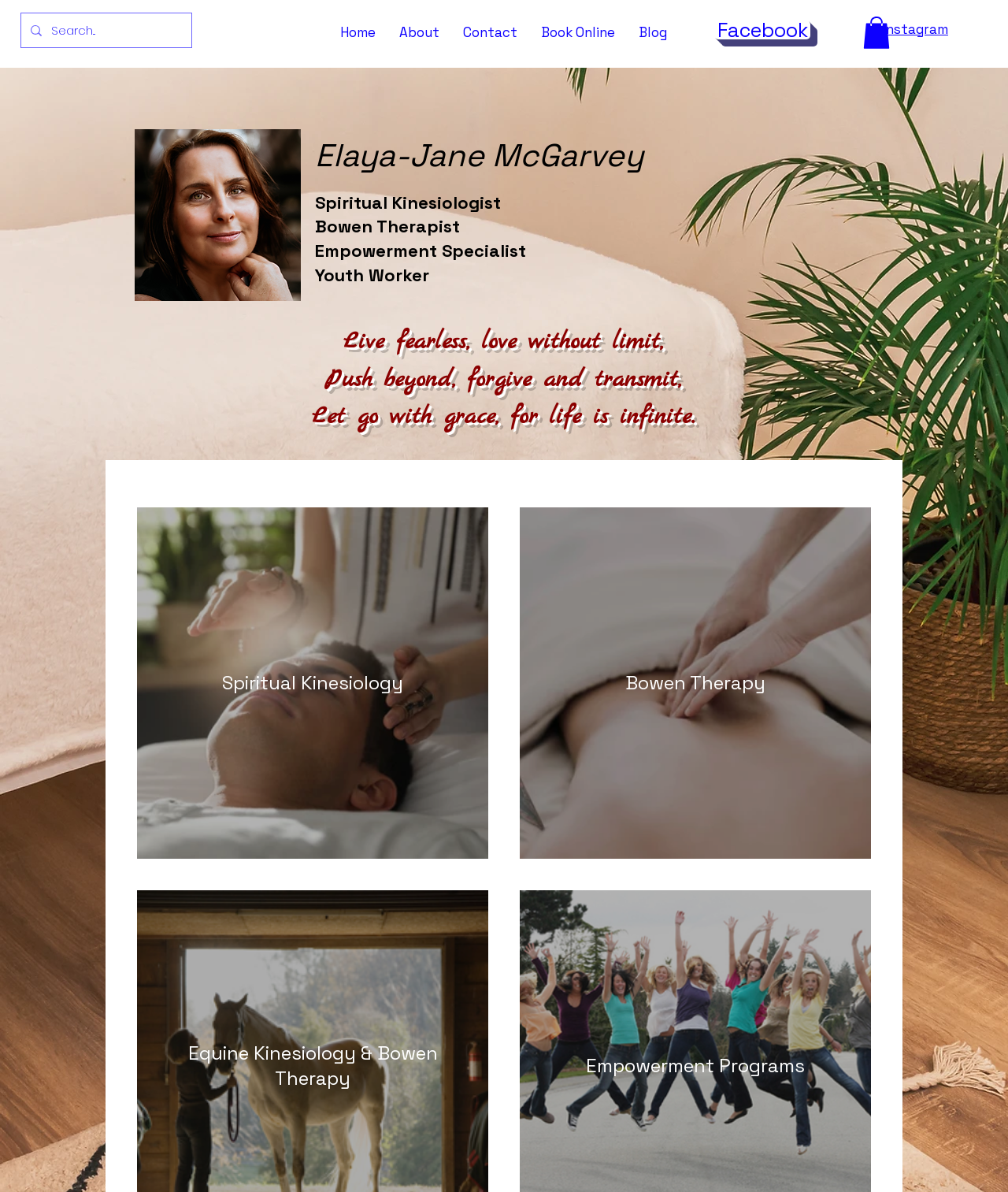Locate the bounding box coordinates of the segment that needs to be clicked to meet this instruction: "View the Economics Forum".

None